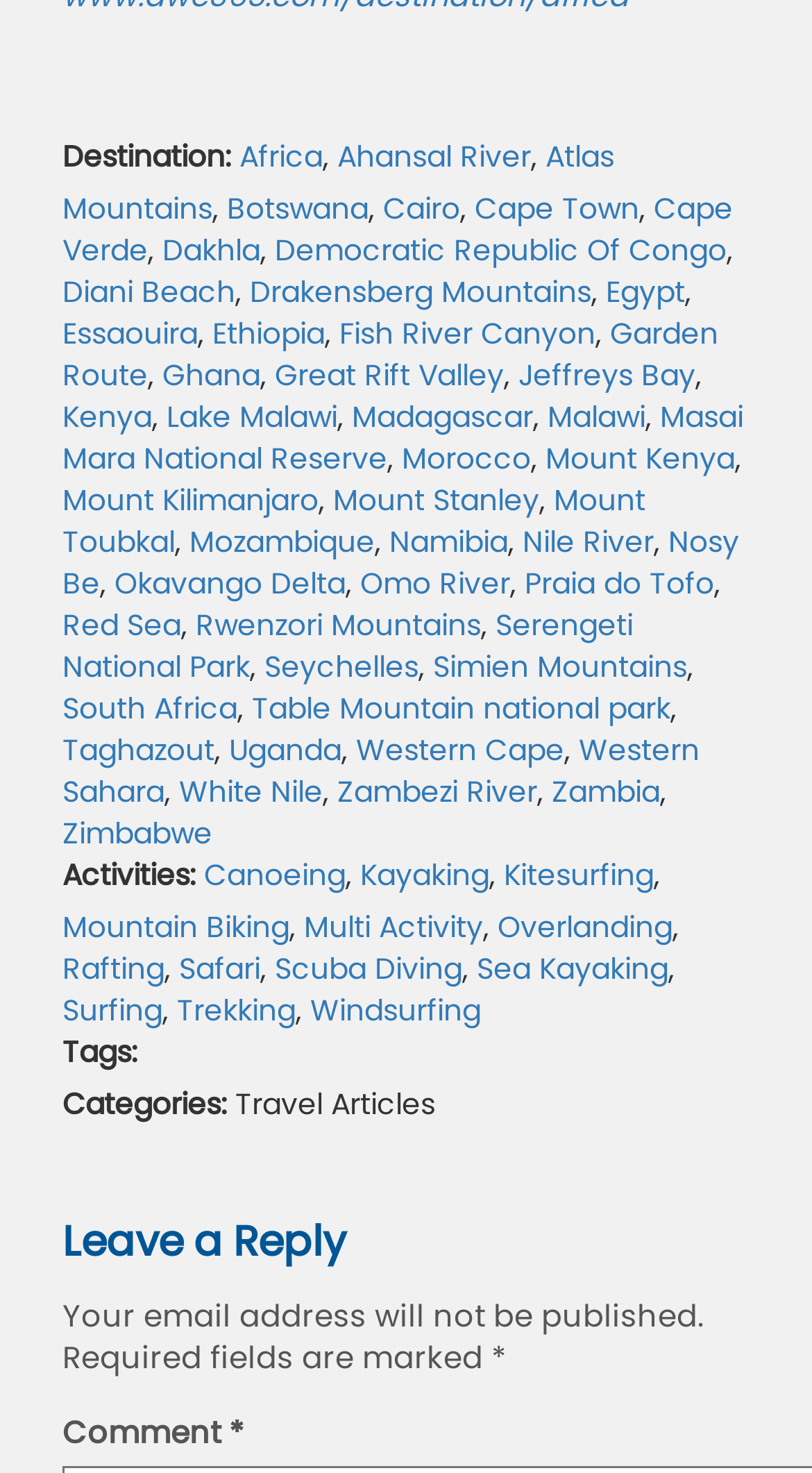Find the bounding box coordinates of the UI element according to this description: "Mount Stanley".

[0.41, 0.325, 0.664, 0.353]